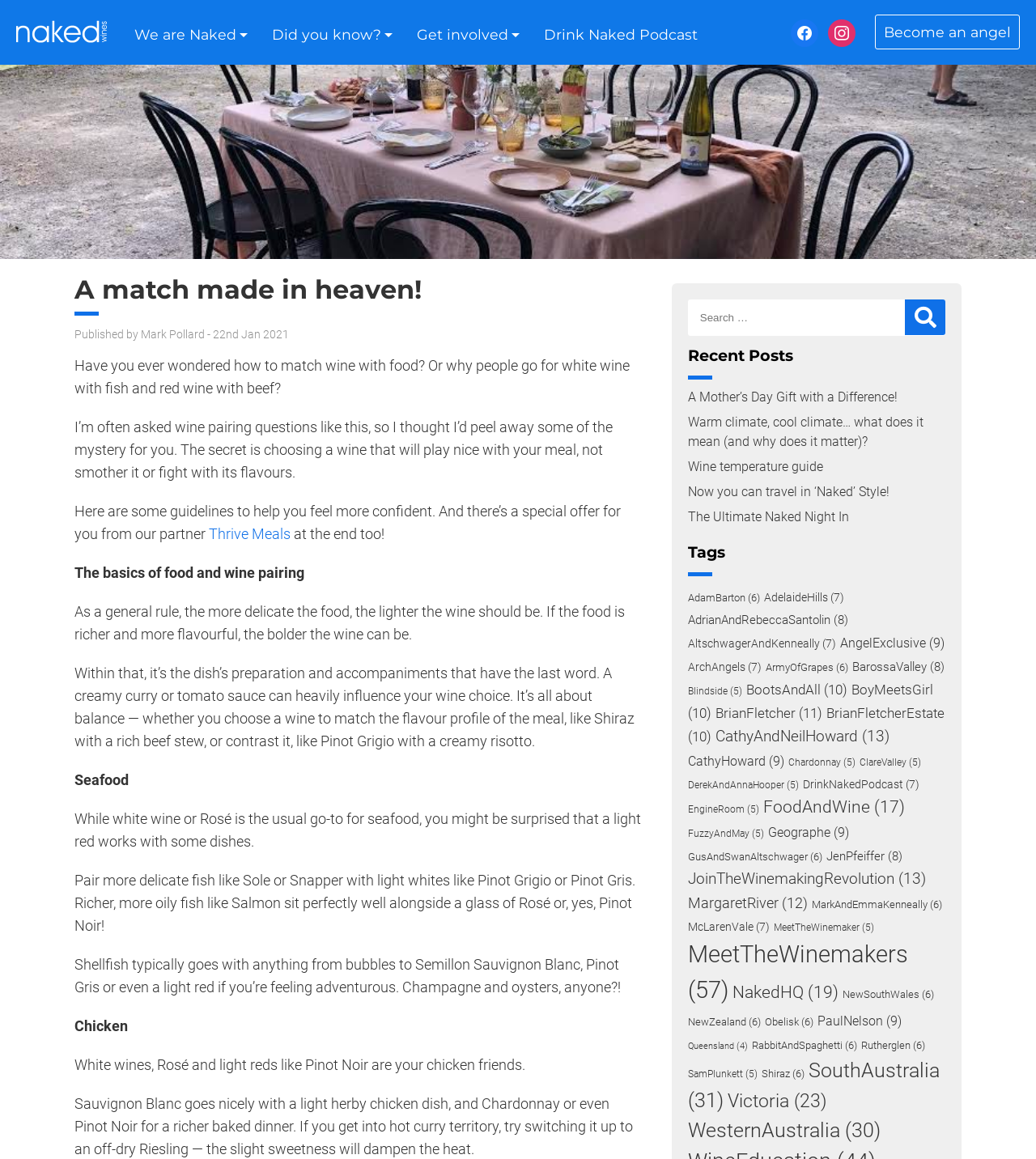Specify the bounding box coordinates of the element's area that should be clicked to execute the given instruction: "Explore the blog posts by Adam Barton". The coordinates should be four float numbers between 0 and 1, i.e., [left, top, right, bottom].

[0.664, 0.51, 0.733, 0.521]